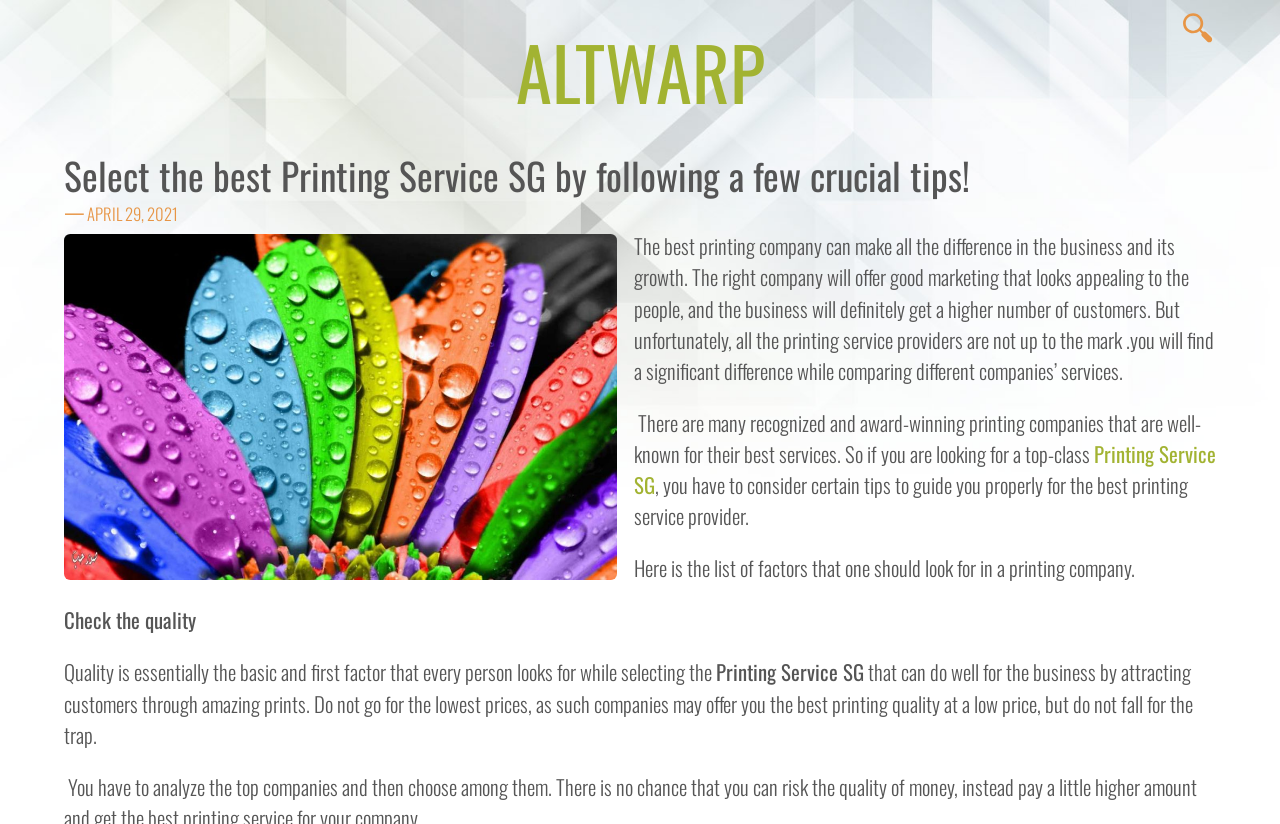Please provide the bounding box coordinates in the format (top-left x, top-left y, bottom-right x, bottom-right y). Remember, all values are floating point numbers between 0 and 1. What is the bounding box coordinate of the region described as: Altwarp

[0.403, 0.021, 0.597, 0.152]